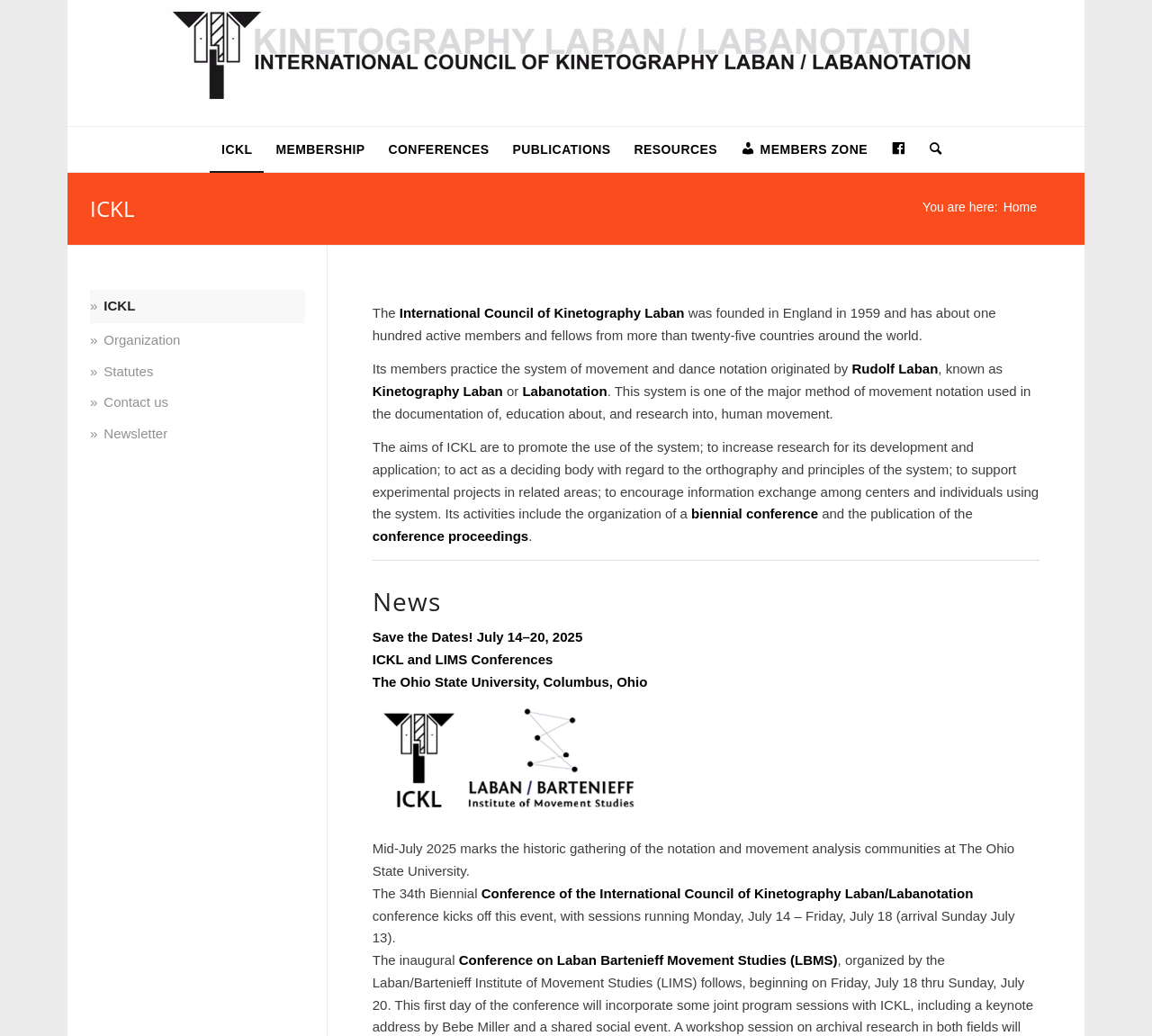Find the bounding box of the UI element described as: "Atheology". The bounding box coordinates should be given as four float values between 0 and 1, i.e., [left, top, right, bottom].

None